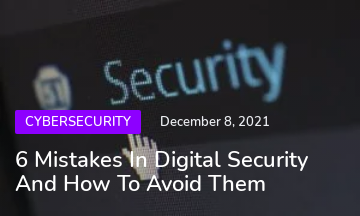What is the title of the post?
Look at the image and respond with a one-word or short phrase answer.

6 Mistakes In Digital Security And How To Avoid Them